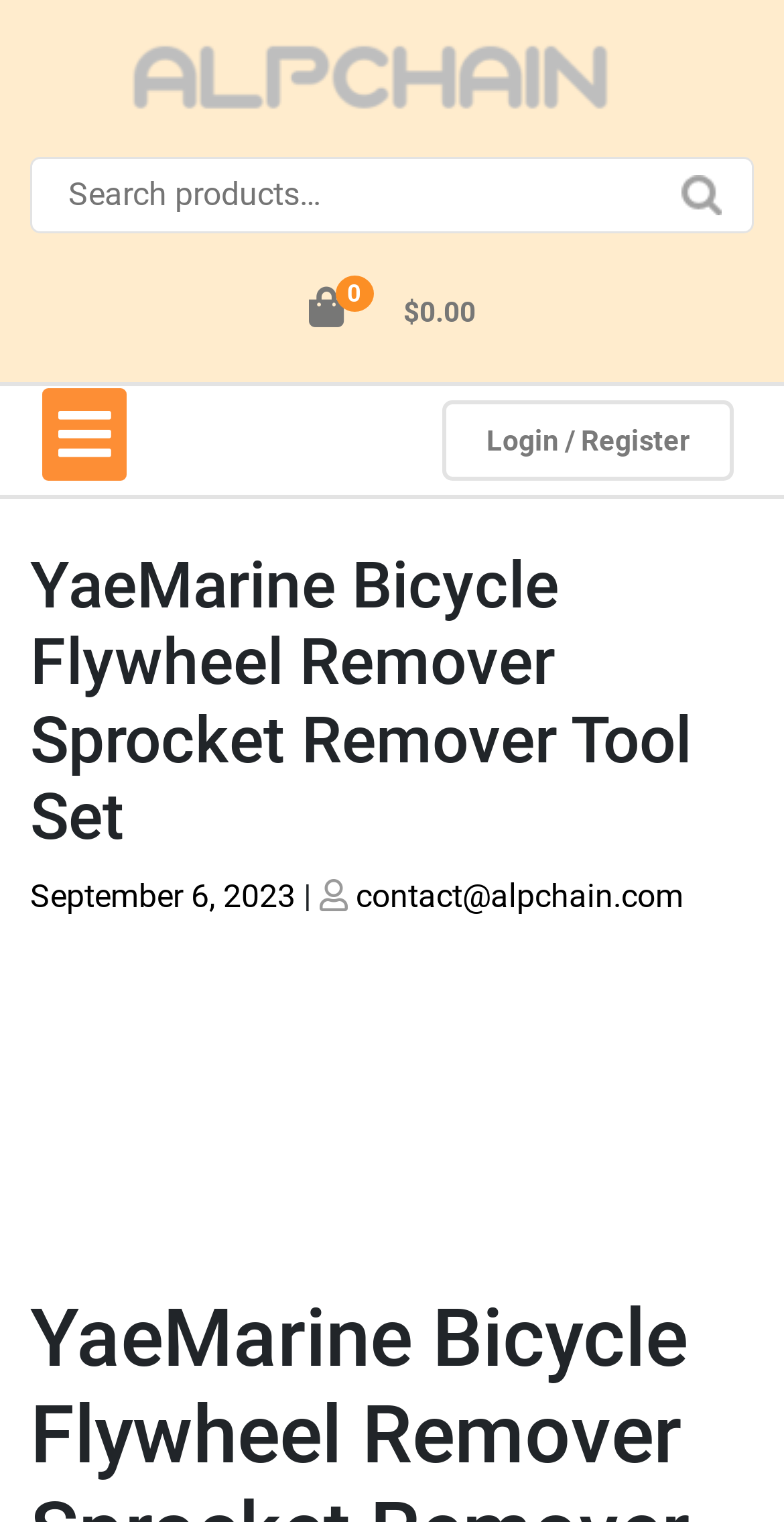Is there a search function on the webpage?
Please provide a comprehensive and detailed answer to the question.

I found a search function on the webpage by looking at the search box element with the text 'Search for:' and a button element with the text 'Search'.